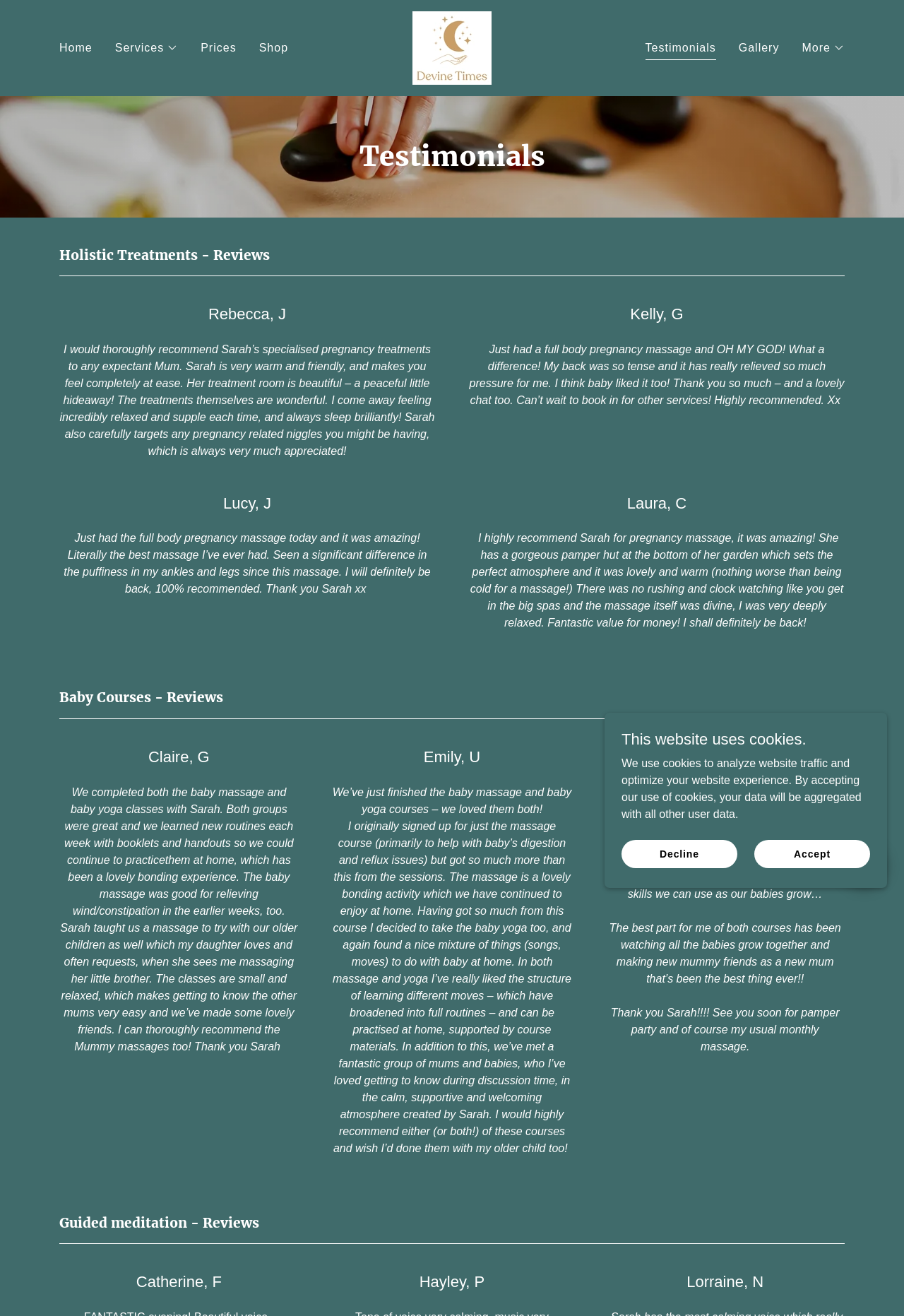What is the name of the business or service provider?
With the help of the image, please provide a detailed response to the question.

The link with the text 'Toes2nose Pamper and Nurture' suggests that this is the name of the business or service provider, and it is also accompanied by an image with the same text.